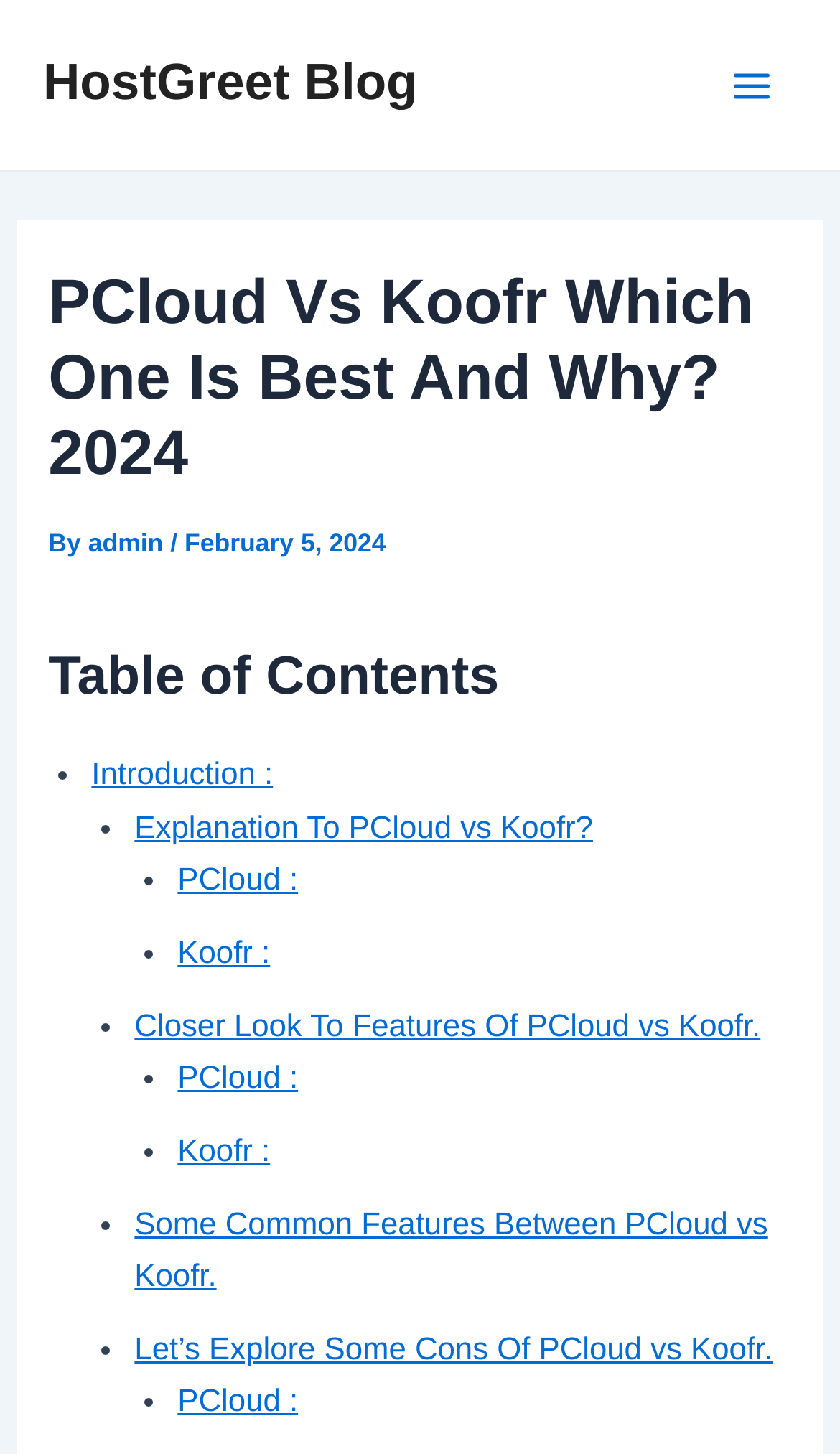Please identify the bounding box coordinates of where to click in order to follow the instruction: "read Introduction".

[0.109, 0.522, 0.325, 0.546]